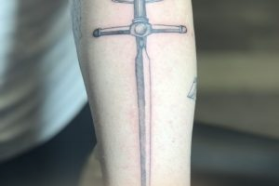Using the information in the image, give a detailed answer to the following question: What is the environment suggested by the background?

The background of the image suggests an indoor environment, possibly indicating a casual or relaxed setting, which contrasts with the bold and striking nature of the tattoo.